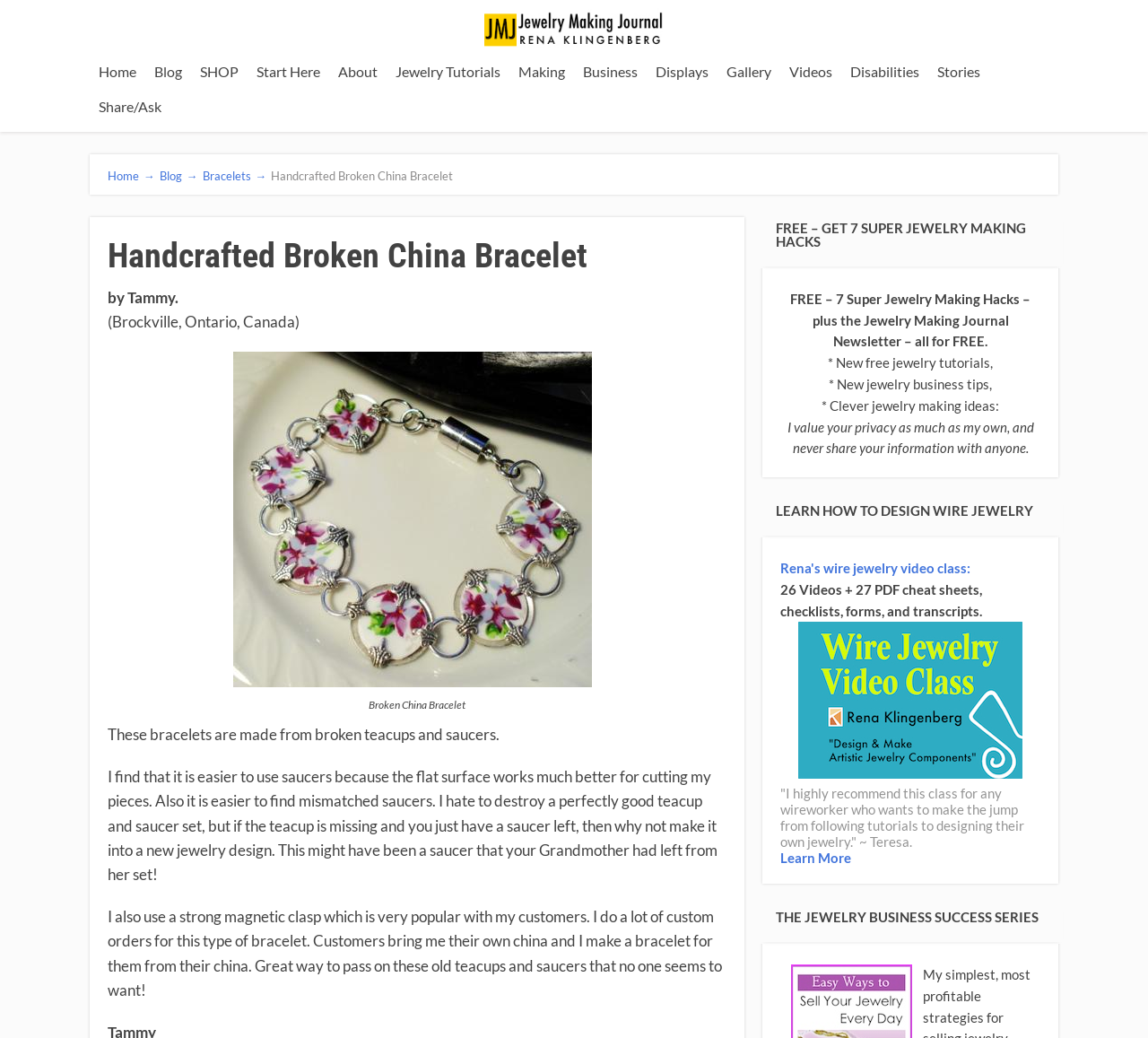Pinpoint the bounding box coordinates of the area that should be clicked to complete the following instruction: "Click on the 'Home' link". The coordinates must be given as four float numbers between 0 and 1, i.e., [left, top, right, bottom].

[0.078, 0.052, 0.126, 0.086]